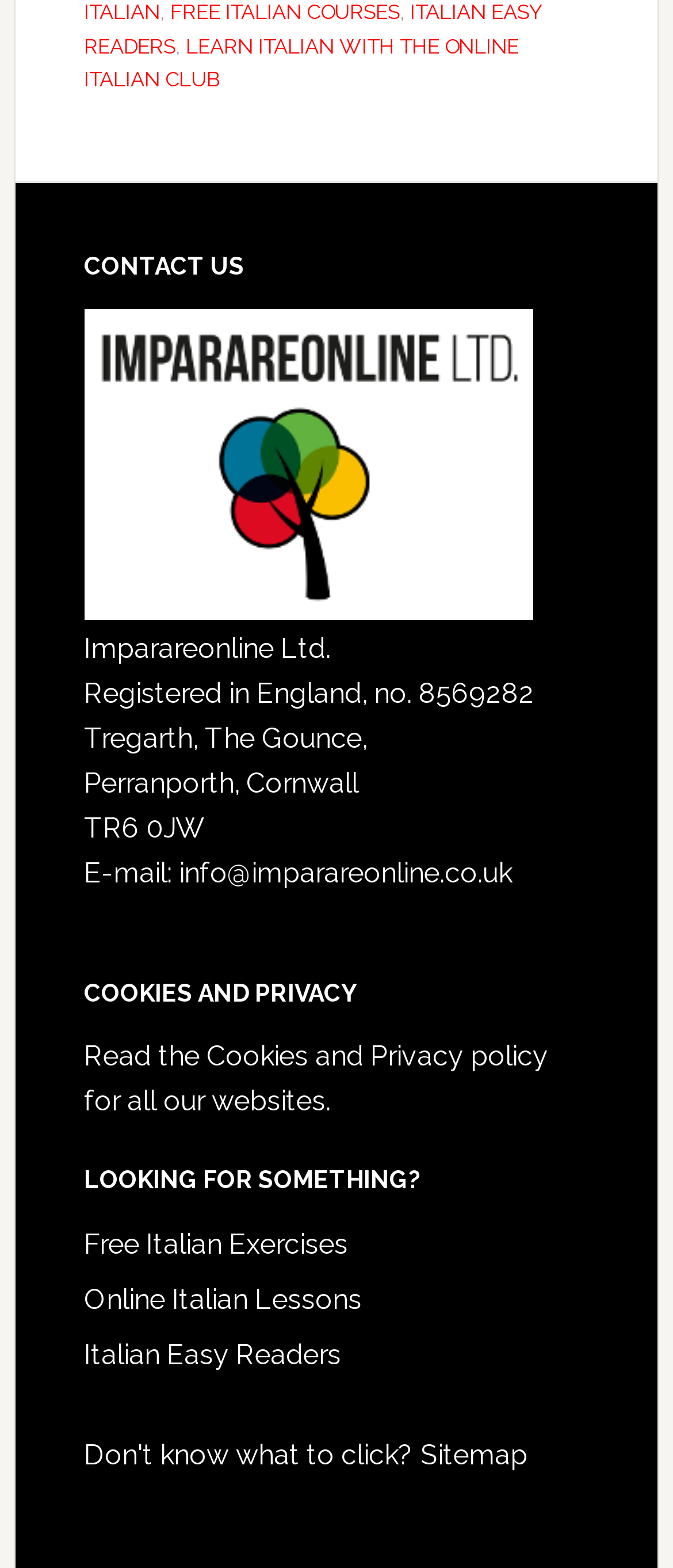What is the location of the company?
Please give a detailed answer to the question using the information shown in the image.

The location of the company can be found in the static text elements which are located at the bottom of the webpage, in the contact information section, below the company name and registration number.